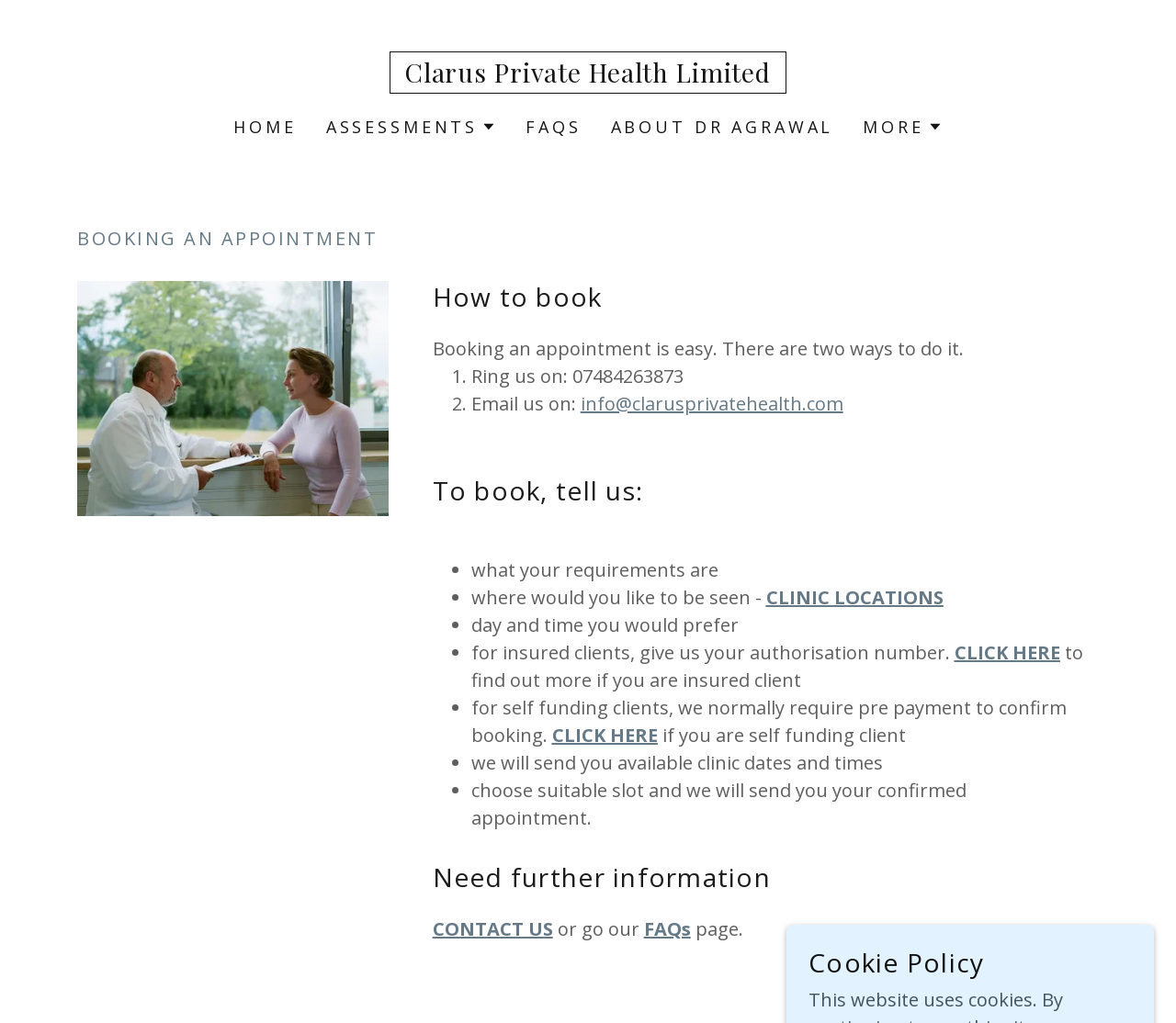Analyze and describe the webpage in a detailed narrative.

The webpage appears to be a healthcare service provider's website, specifically focused on booking appointments. At the top, there is a main navigation menu with links to "HOME", "ASSESSMENTS", "FAQS", "ABOUT DR AGRAWAL", and "MORE". Each of these links has a corresponding dropdown menu.

Below the navigation menu, there is a prominent heading "BOOKING AN APPOINTMENT" followed by an image. The main content of the page is divided into sections, with headings and bullet points explaining the process of booking an appointment.

The first section explains that booking an appointment can be done in two ways: by ringing a phone number (07484263873) or by emailing (info@clarusprivatehealth.com). The phone number and email address are prominently displayed.

The next section, "To book, tell us:", lists four requirements for booking an appointment: what the patient's requirements are, where they would like to be seen, the preferred day and time, and for insured clients, their authorization number. There are links to "CLINIC LOCATIONS" and "CLICK HERE" for more information.

The following sections provide more details about the booking process, including information for self-funding clients and what to expect after submitting a booking request.

At the bottom of the page, there is a section "Need further information" with a link to "CONTACT US" and a reference to the "FAQs" page. Finally, there is a "Cookie Policy" heading at the very bottom of the page.

Throughout the page, there are several images, including a logo at the top and icons next to some of the links. The overall layout is organized and easy to follow, with clear headings and concise text.